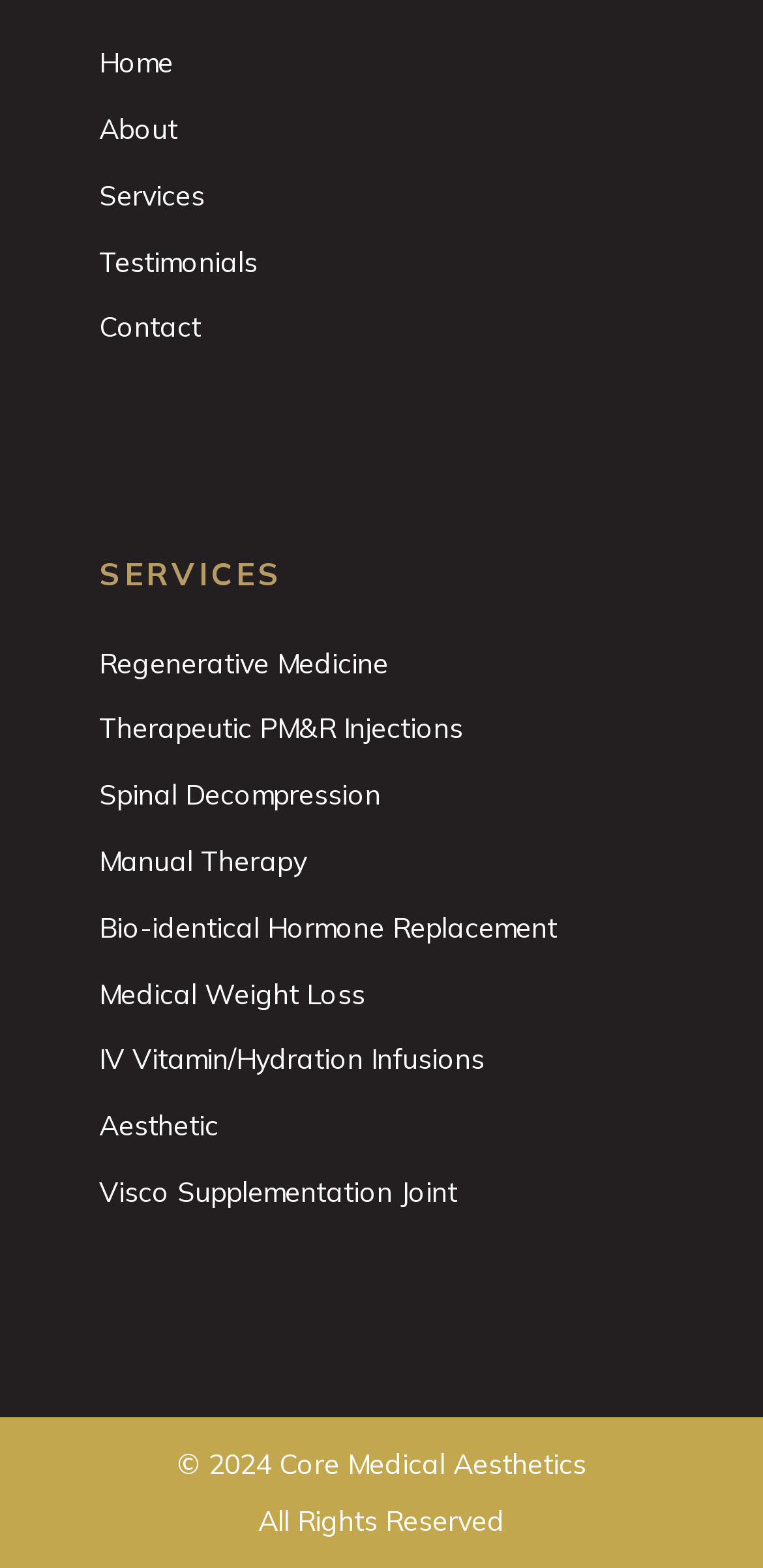Extract the bounding box coordinates of the UI element described: "IV Vitamin/Hydration Infusions". Provide the coordinates in the format [left, top, right, bottom] with values ranging from 0 to 1.

[0.13, 0.658, 0.635, 0.694]